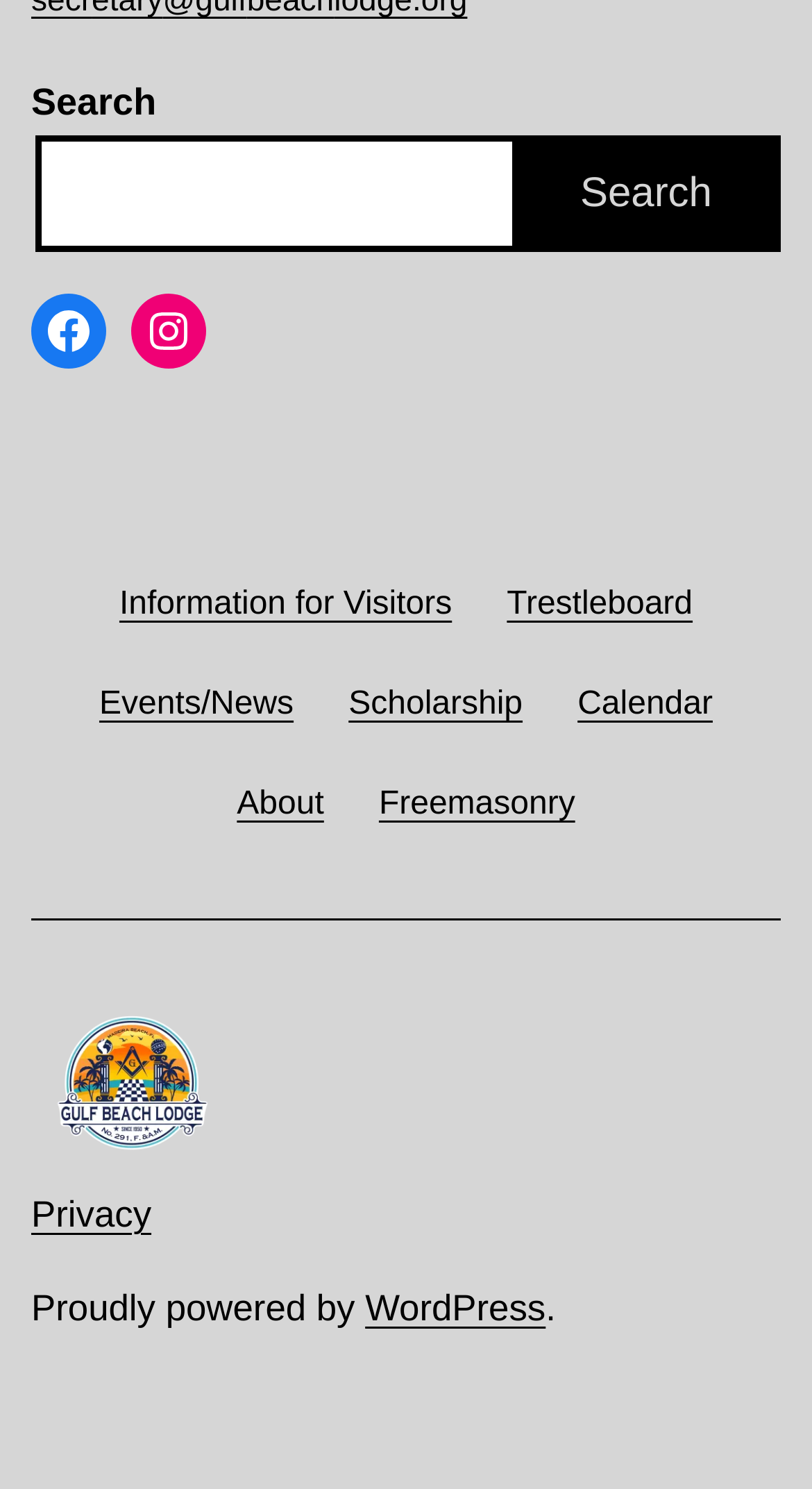Can you specify the bounding box coordinates for the region that should be clicked to fulfill this instruction: "Check Information for Visitors".

[0.113, 0.371, 0.59, 0.441]